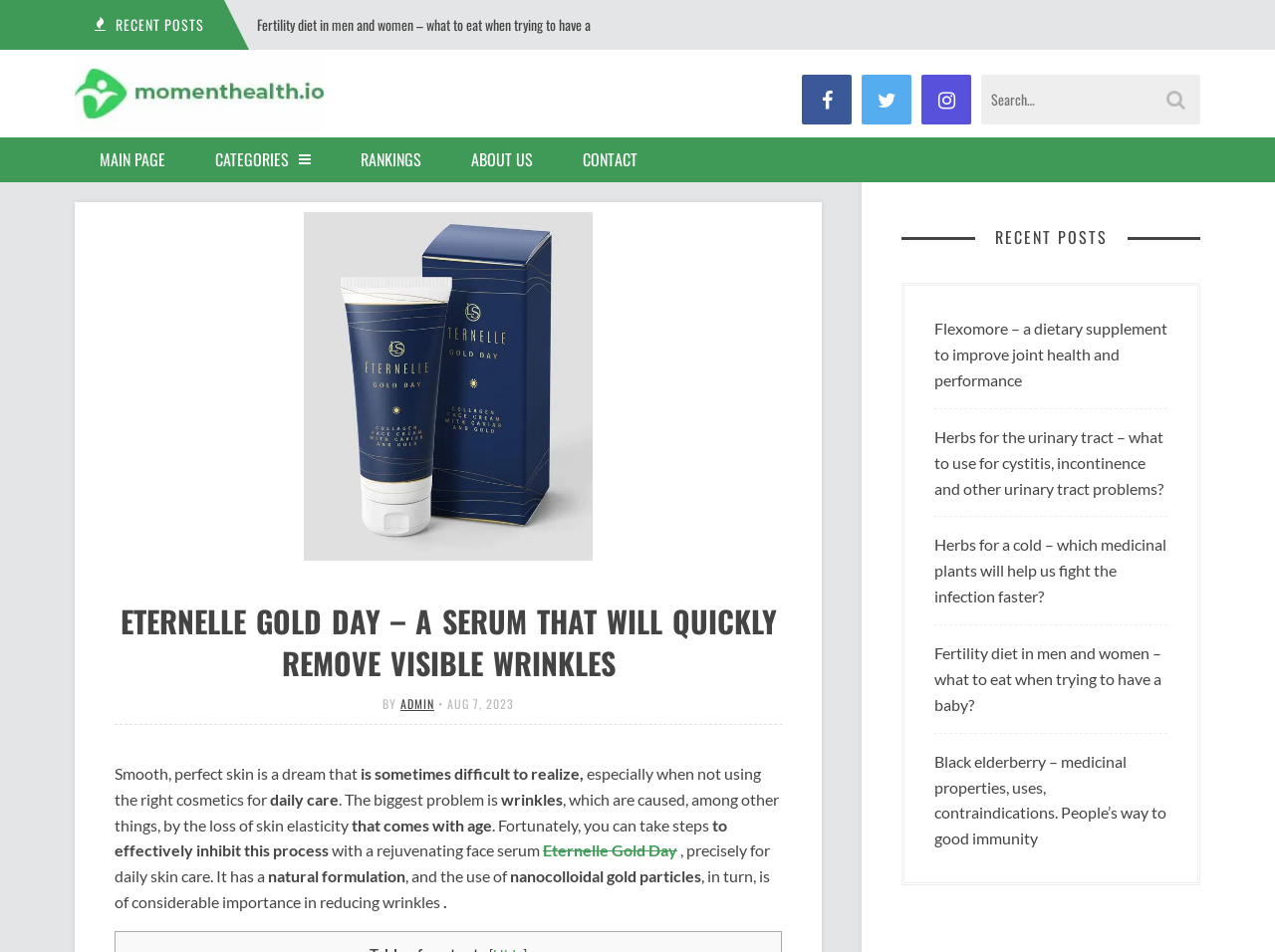What is the purpose of the nanocolloidal gold particles?
Give a one-word or short-phrase answer derived from the screenshot.

Reducing wrinkles